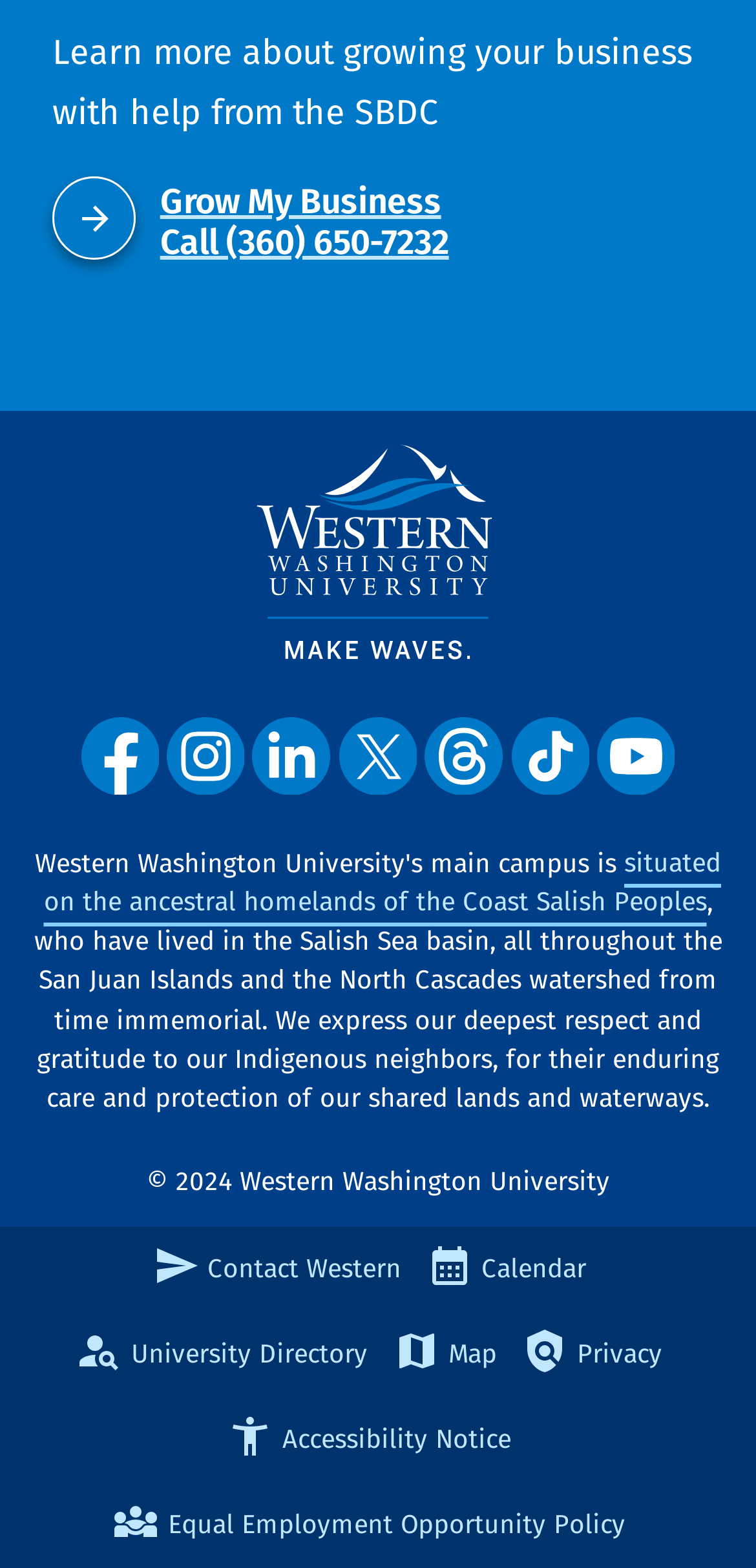Locate the bounding box coordinates of the clickable element to fulfill the following instruction: "Learn more about growing your business". Provide the coordinates as four float numbers between 0 and 1 in the format [left, top, right, bottom].

[0.069, 0.02, 0.915, 0.085]